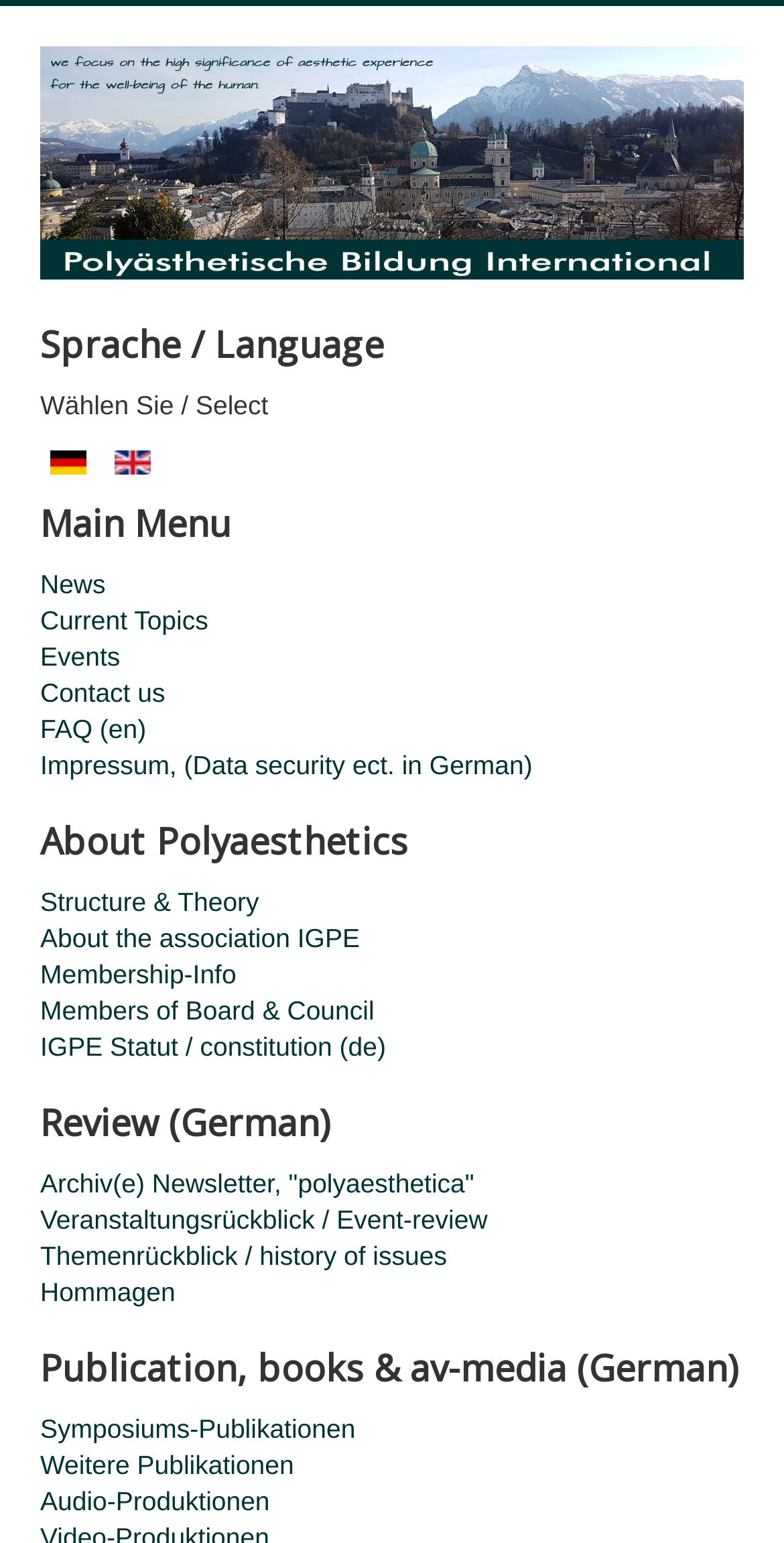Carefully observe the image and respond to the question with a detailed answer:
How many language options are available?

I counted the number of language options available on the webpage, which are 'Deutsch' and 'English (UK)', so the answer is 2.